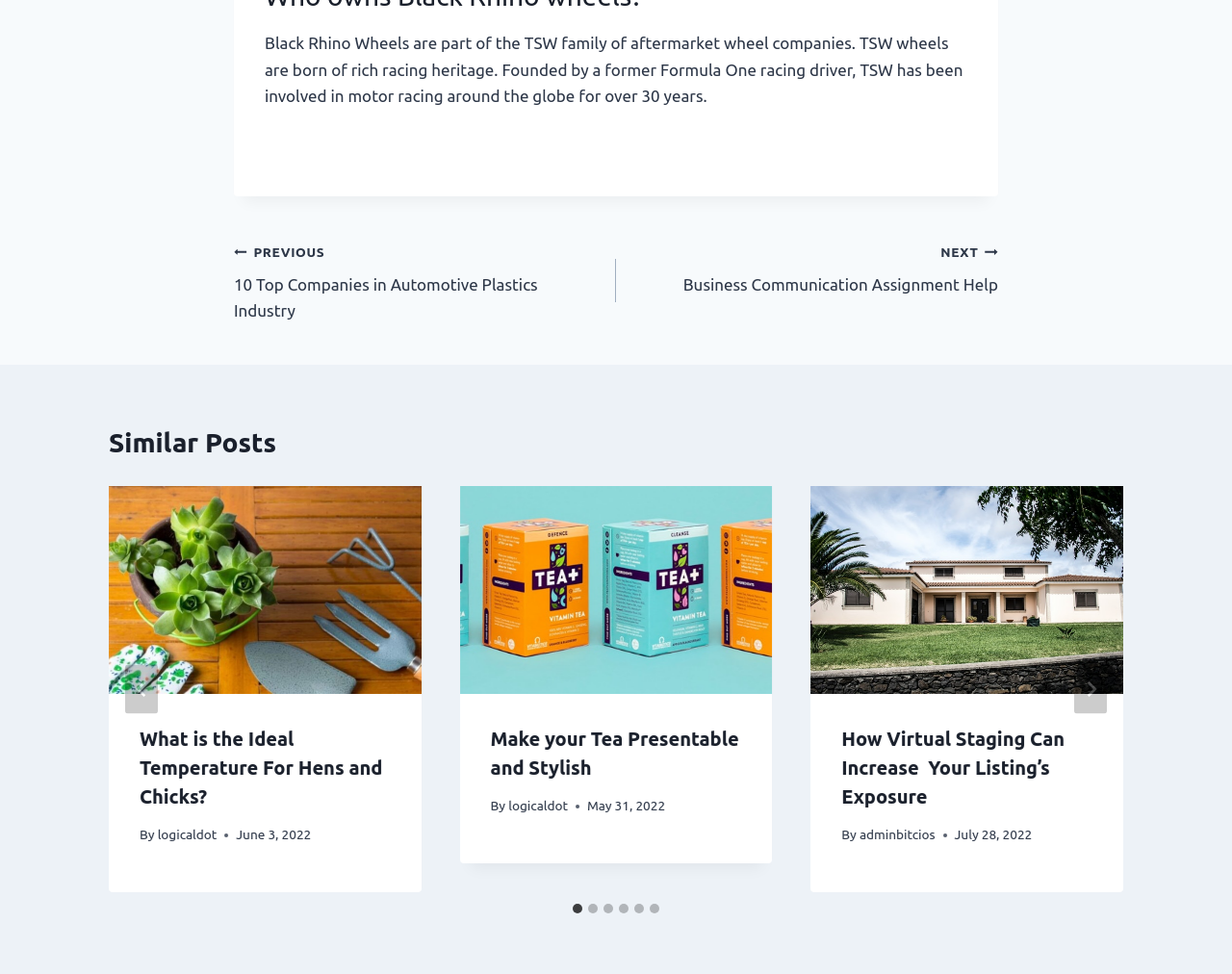What is the company mentioned in the first paragraph?
Based on the image content, provide your answer in one word or a short phrase.

TSW